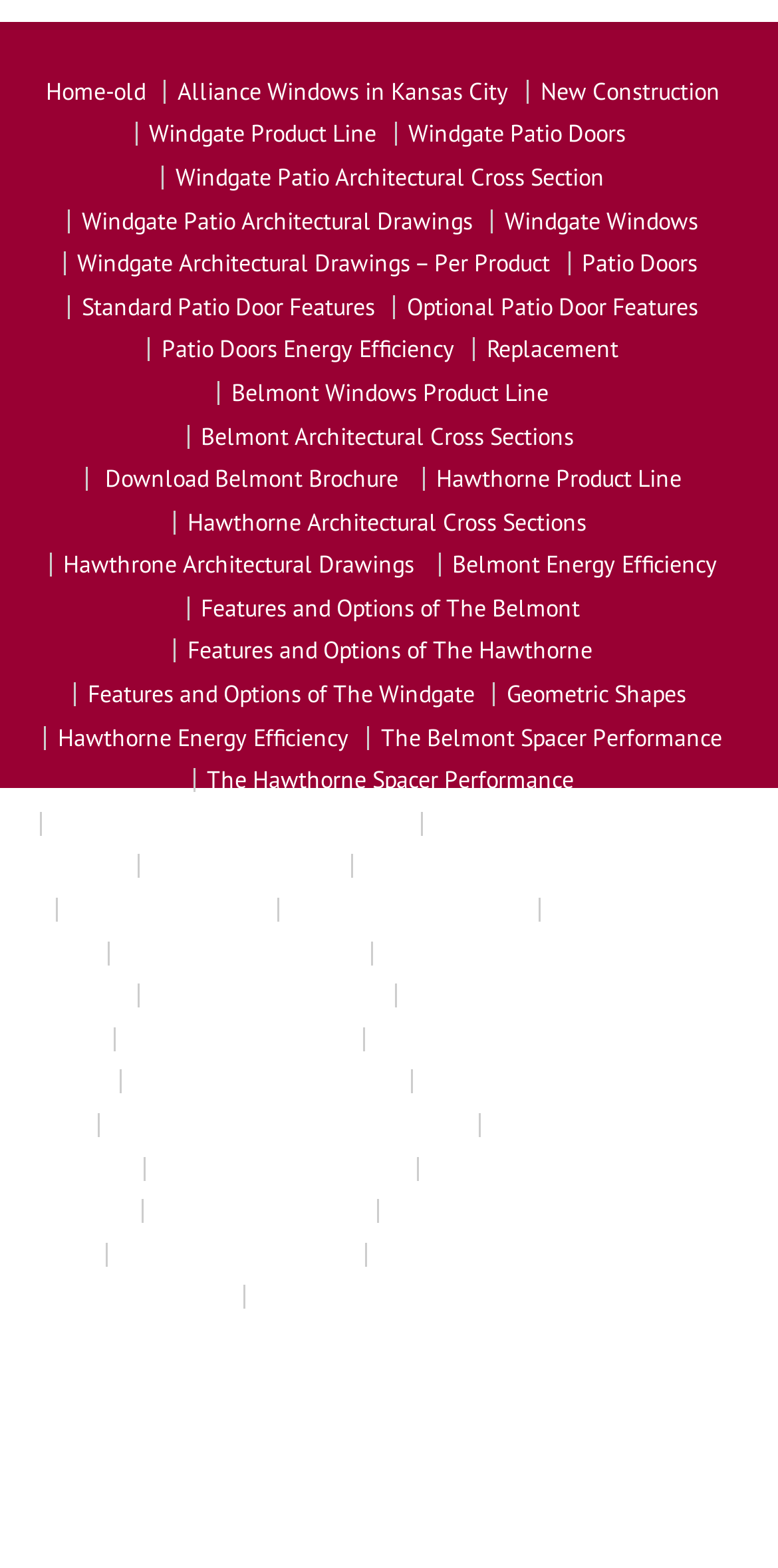Identify the bounding box coordinates for the element you need to click to achieve the following task: "Learn about Skin Treatments". Provide the bounding box coordinates as four float numbers between 0 and 1, in the form [left, top, right, bottom].

None